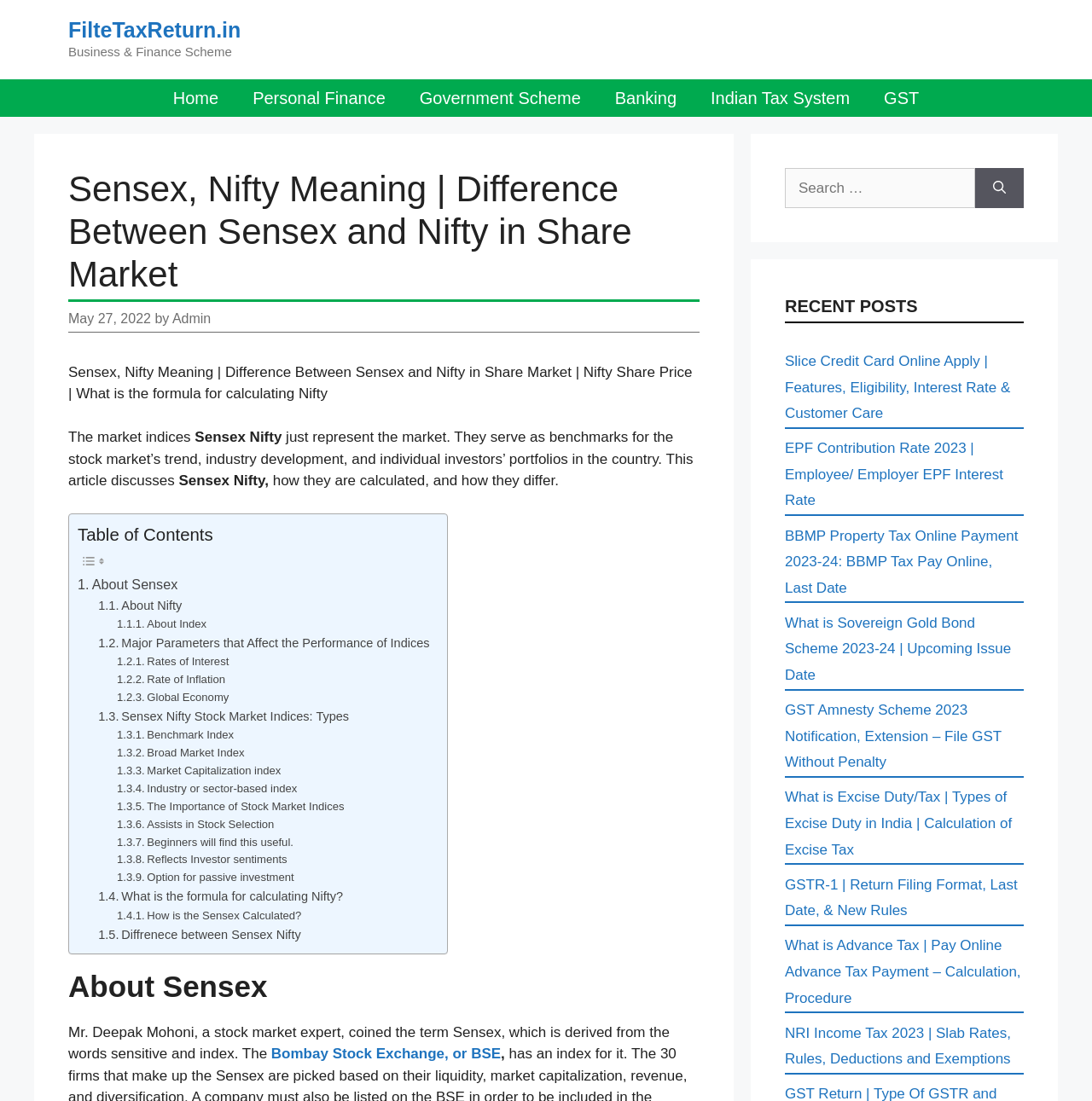What is the purpose of Sensex and Nifty?
Based on the image content, provide your answer in one word or a short phrase.

Benchmarks for stock market trend